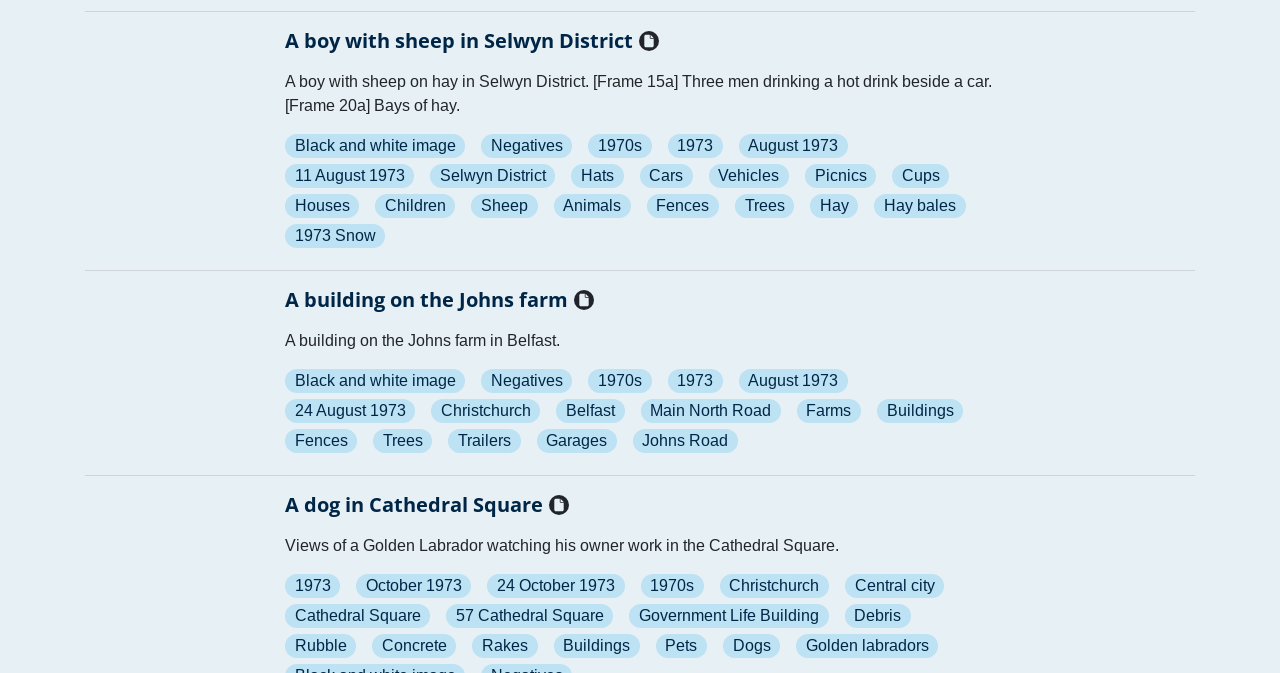Is there a picture taken in August 1973?
Provide a short answer using one word or a brief phrase based on the image.

Yes